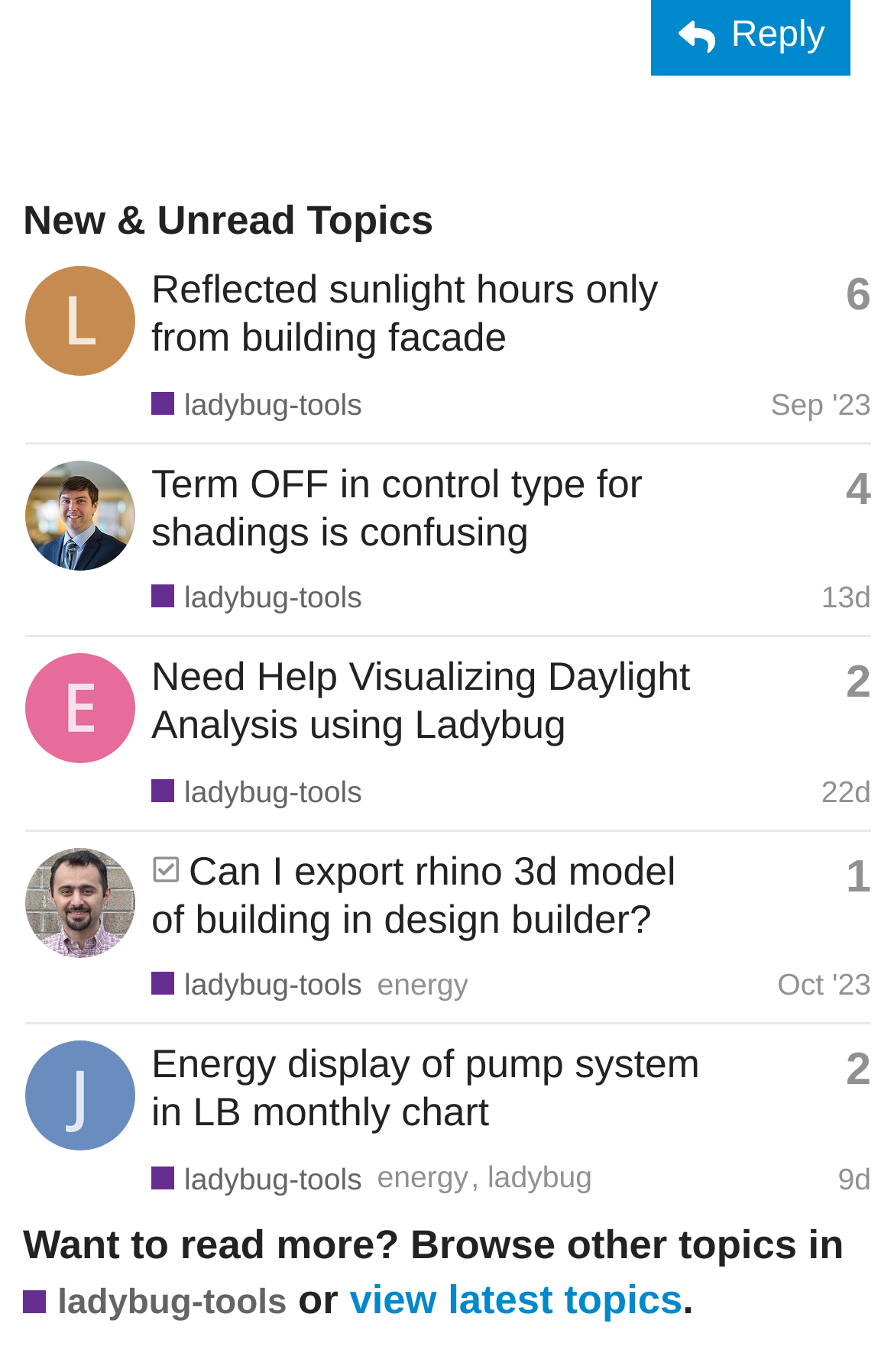Please look at the image and answer the question with a detailed explanation: What is the category of the topic 'Need Help Visualizing Daylight Analysis using Ladybug'?

The category of the topic 'Need Help Visualizing Daylight Analysis using Ladybug' is 'ladybug-tools', which is indicated by the link element with the text 'ladybug-tools' in the gridcell of the table.